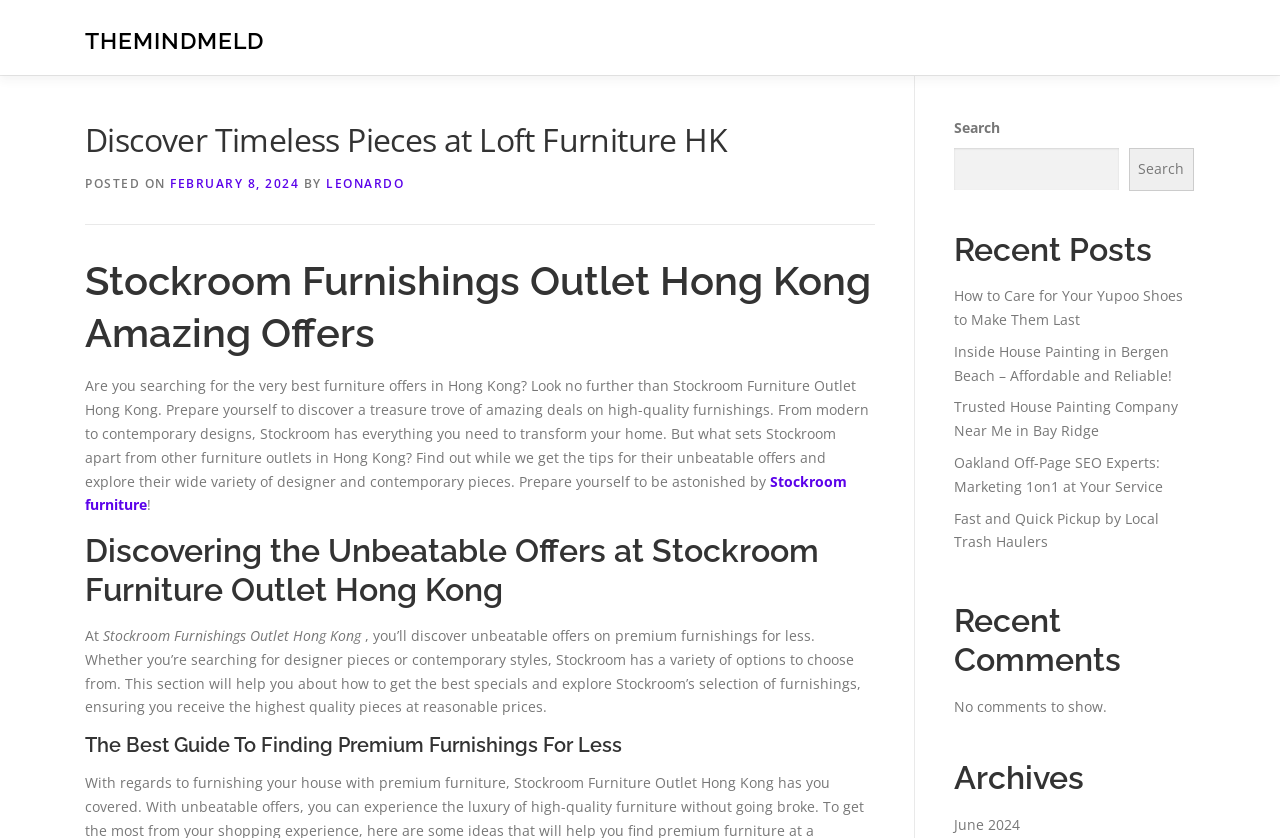Determine the bounding box for the described UI element: "parent_node: Search name="s"".

[0.745, 0.176, 0.874, 0.228]